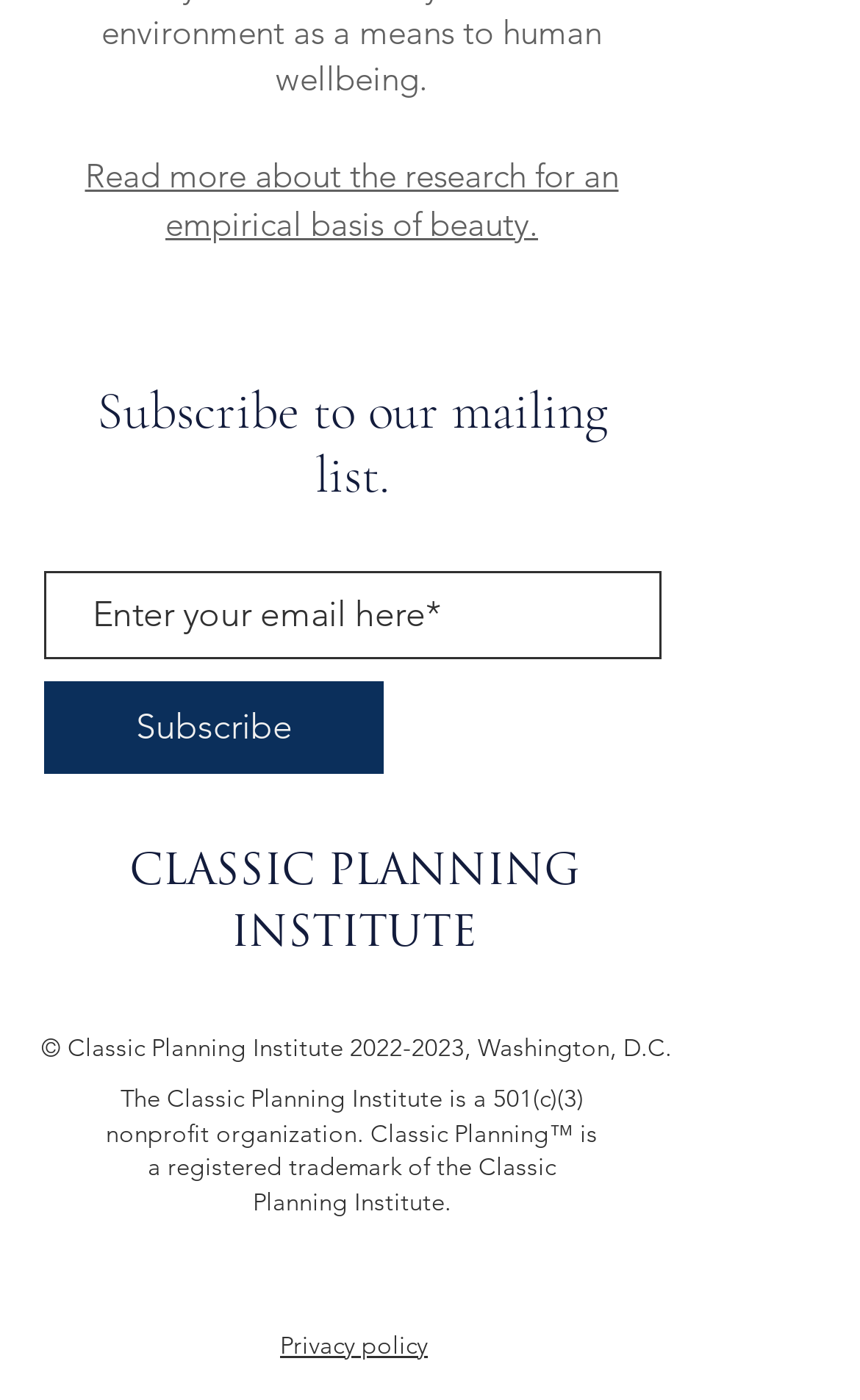Please specify the bounding box coordinates of the region to click in order to perform the following instruction: "Read more about the research for an empirical basis of beauty".

[0.099, 0.11, 0.719, 0.175]